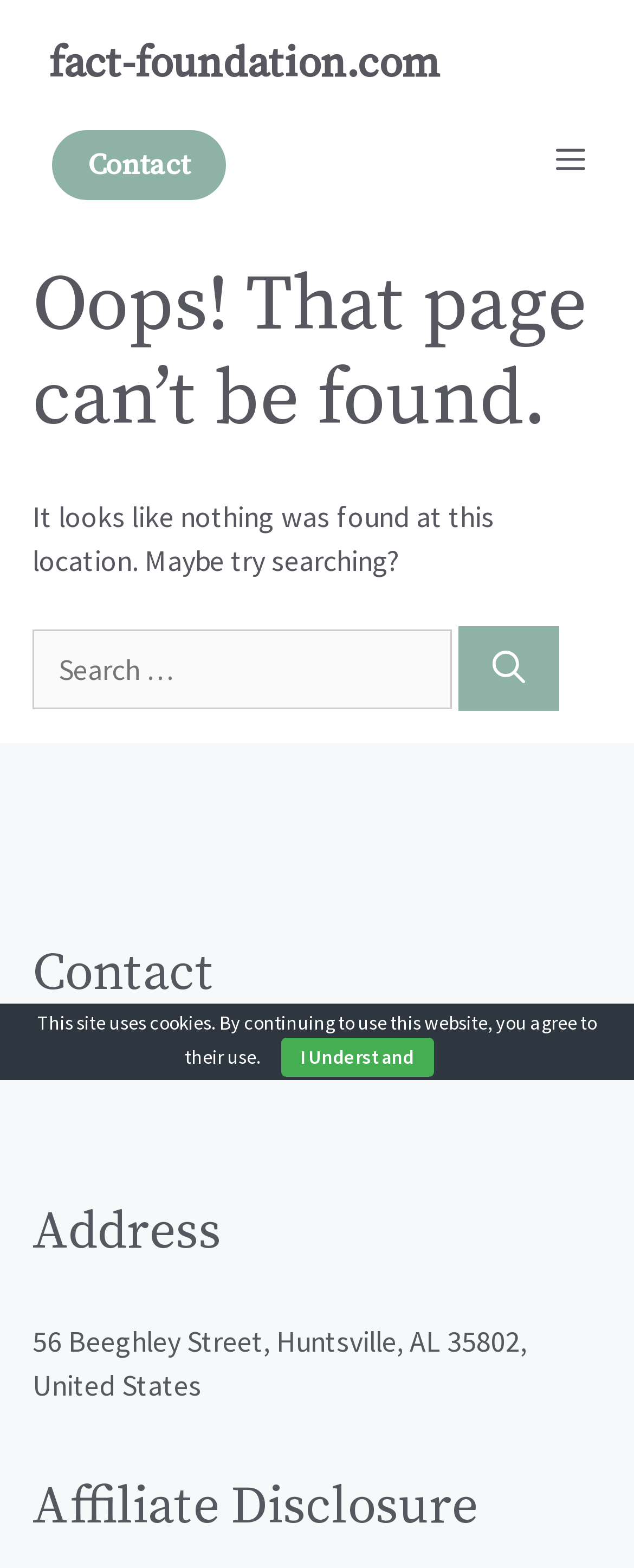What is the text of the header?
Please ensure your answer is as detailed and informative as possible.

I found the header by looking at the main section and found the heading 'Oops! That page can’t be found.' which is the main header of the page.